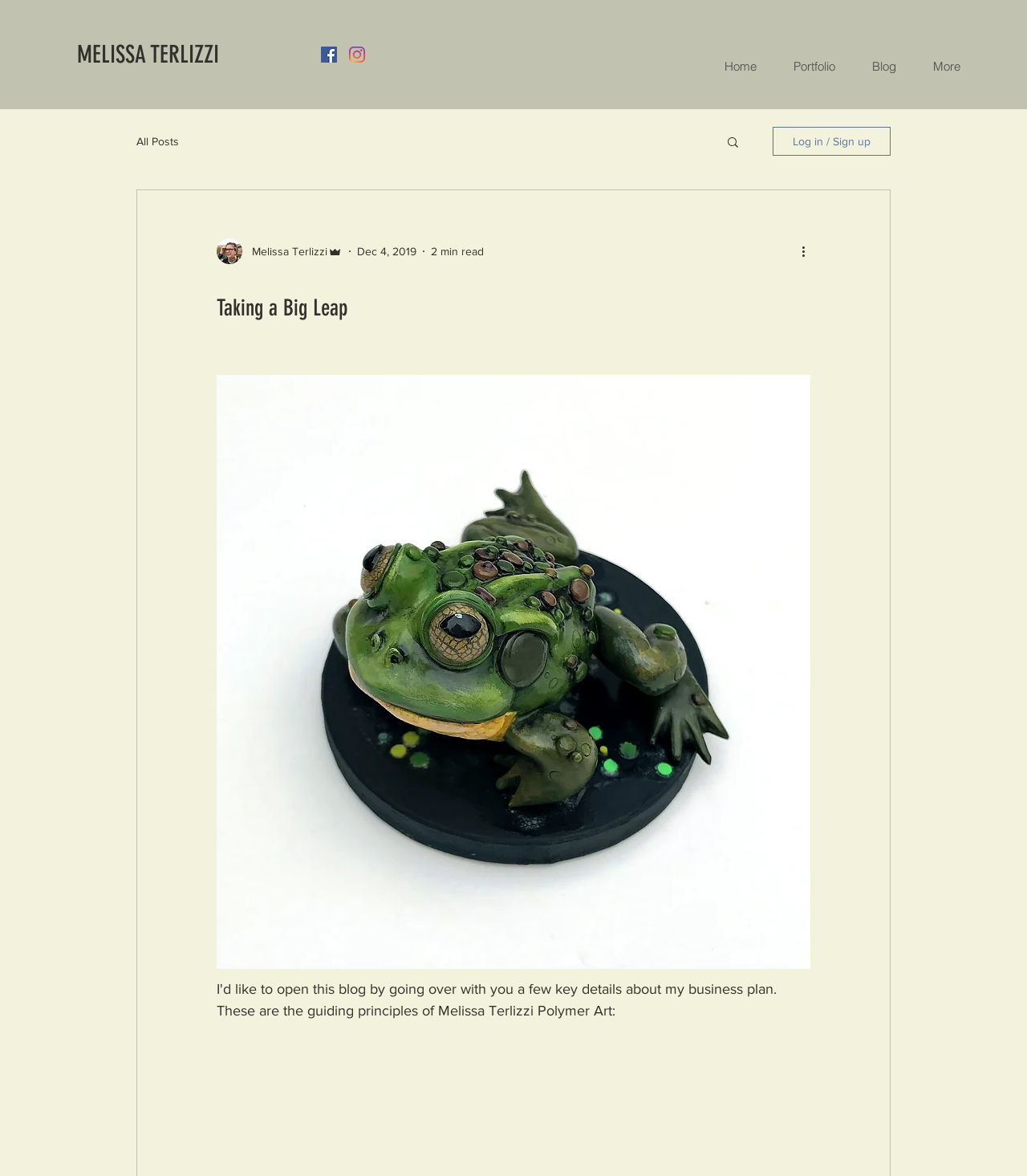Locate the bounding box coordinates of the area to click to fulfill this instruction: "Search for a blog post". The bounding box should be presented as four float numbers between 0 and 1, in the order [left, top, right, bottom].

[0.706, 0.115, 0.721, 0.129]